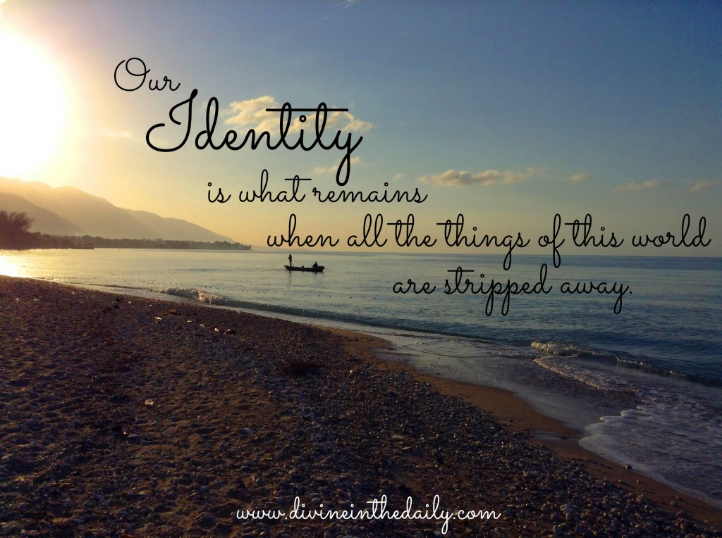Respond to the question below with a concise word or phrase:
What is the shape of the object gliding across the water?

boat